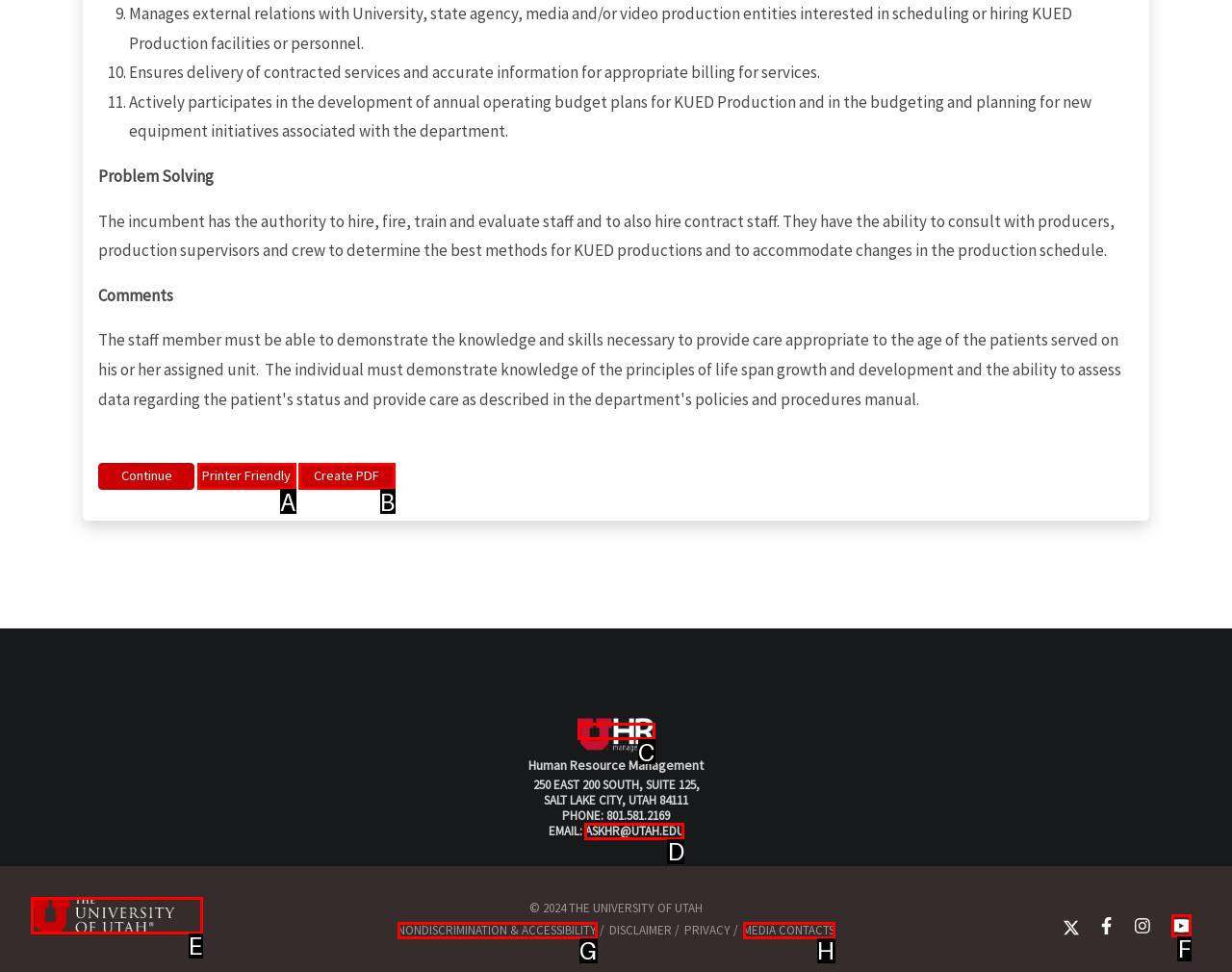Using the description: title="University of Utah"
Identify the letter of the corresponding UI element from the choices available.

E